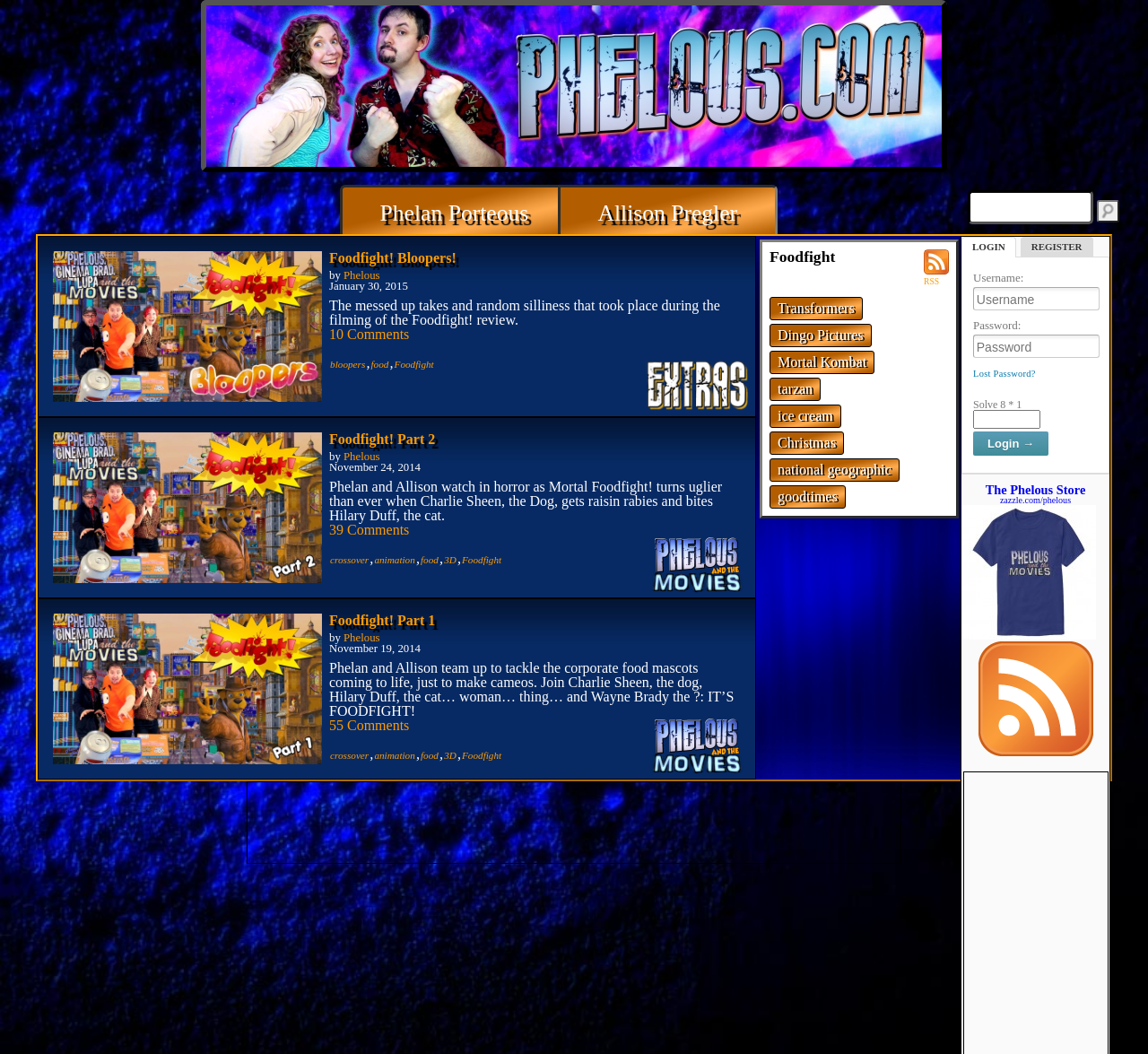Using the webpage screenshot and the element description Mortal Kombat, determine the bounding box coordinates. Specify the coordinates in the format (top-left x, top-left y, bottom-right x, bottom-right y) with values ranging from 0 to 1.

[0.67, 0.333, 0.762, 0.355]